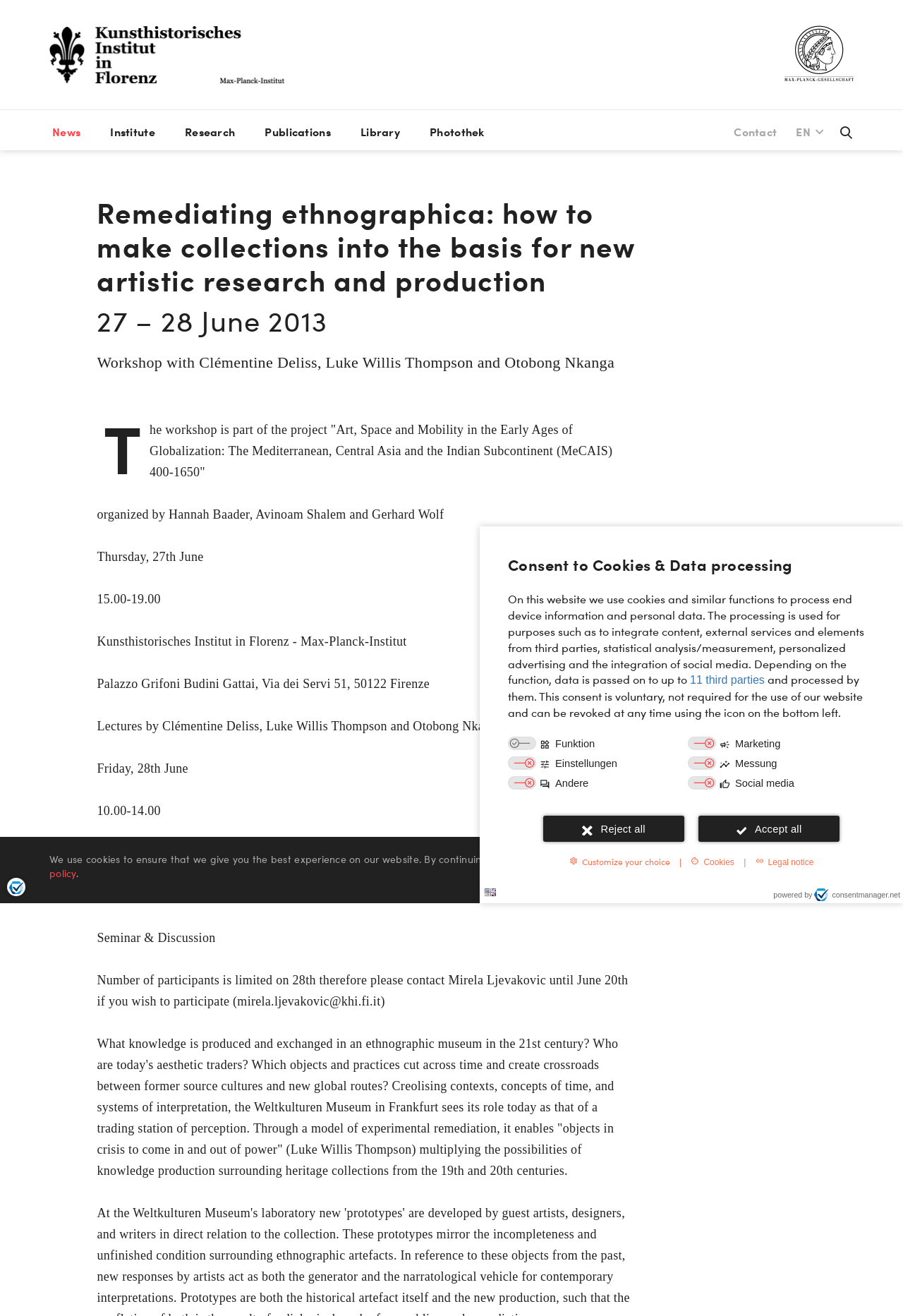Who are the organizers of the project MeCAIS?
Carefully examine the image and provide a detailed answer to the question.

The organizers of the project MeCAIS are mentioned in the webpage content as 'organized by Hannah Baader, Avinoam Shalem and Gerhard Wolf'.